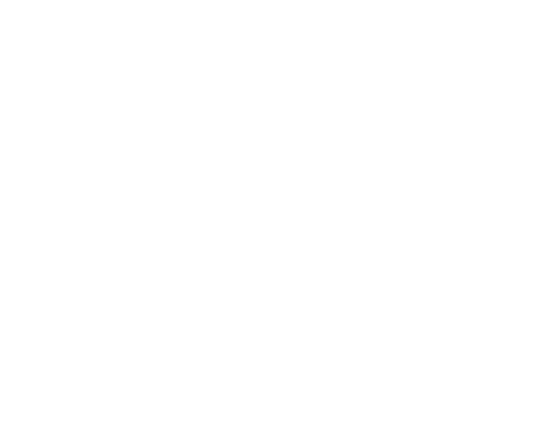Respond concisely with one word or phrase to the following query:
What type of content does the webpage provide?

Wellness guides and articles